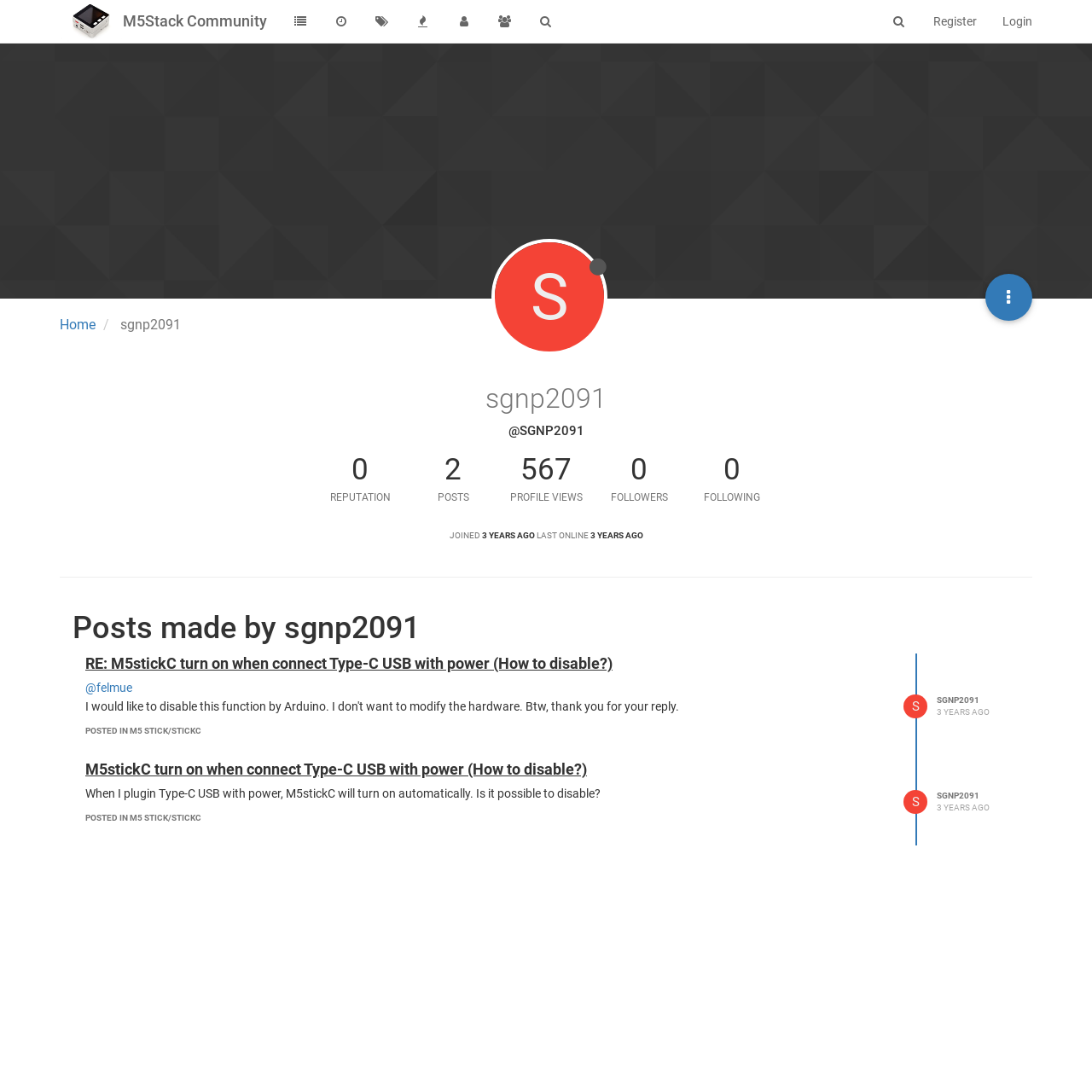Explain the webpage in detail, including its primary components.

This webpage is a user profile page on the M5Stack Community forum. At the top, there is a main heading "M5Stack Community" and a search bar with a magnifying glass icon. To the right of the search bar, there are links to "Register" and "Login". Below the search bar, there are several social media links represented by icons.

The user's profile information is displayed prominently on the page. The username "sgnp2091" is shown in a large font, followed by the user's online status, which is "Offline". The user's reputation, post count, profile views, followers, and following counts are displayed in a row below.

The user's join date and last online date are shown, along with a separator line below. The main content of the page is a list of posts made by the user, with each post showing the title, the forum category it was posted in, and the date it was posted. The posts are listed in a vertical column, with the most recent post at the top.

Each post has a link to the original post, the username of the poster, and the date it was posted. The date is shown in a relative format, such as "3 YEARS AGO". The posts are separated by a small gap, making it easy to distinguish between them.